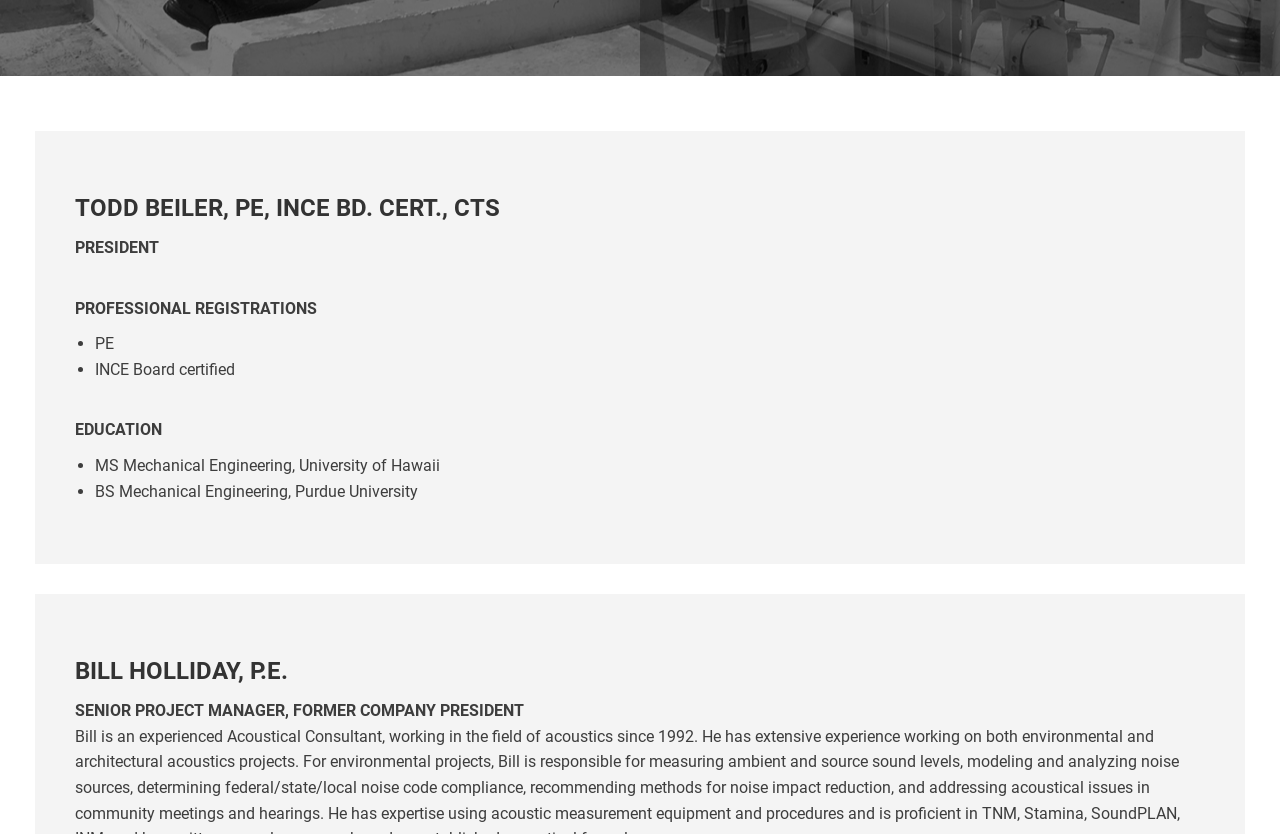Please provide the bounding box coordinates in the format (top-left x, top-left y, bottom-right x, bottom-right y). Remember, all values are floating point numbers between 0 and 1. What is the bounding box coordinate of the region described as: Go to Top

[0.961, 0.707, 0.992, 0.755]